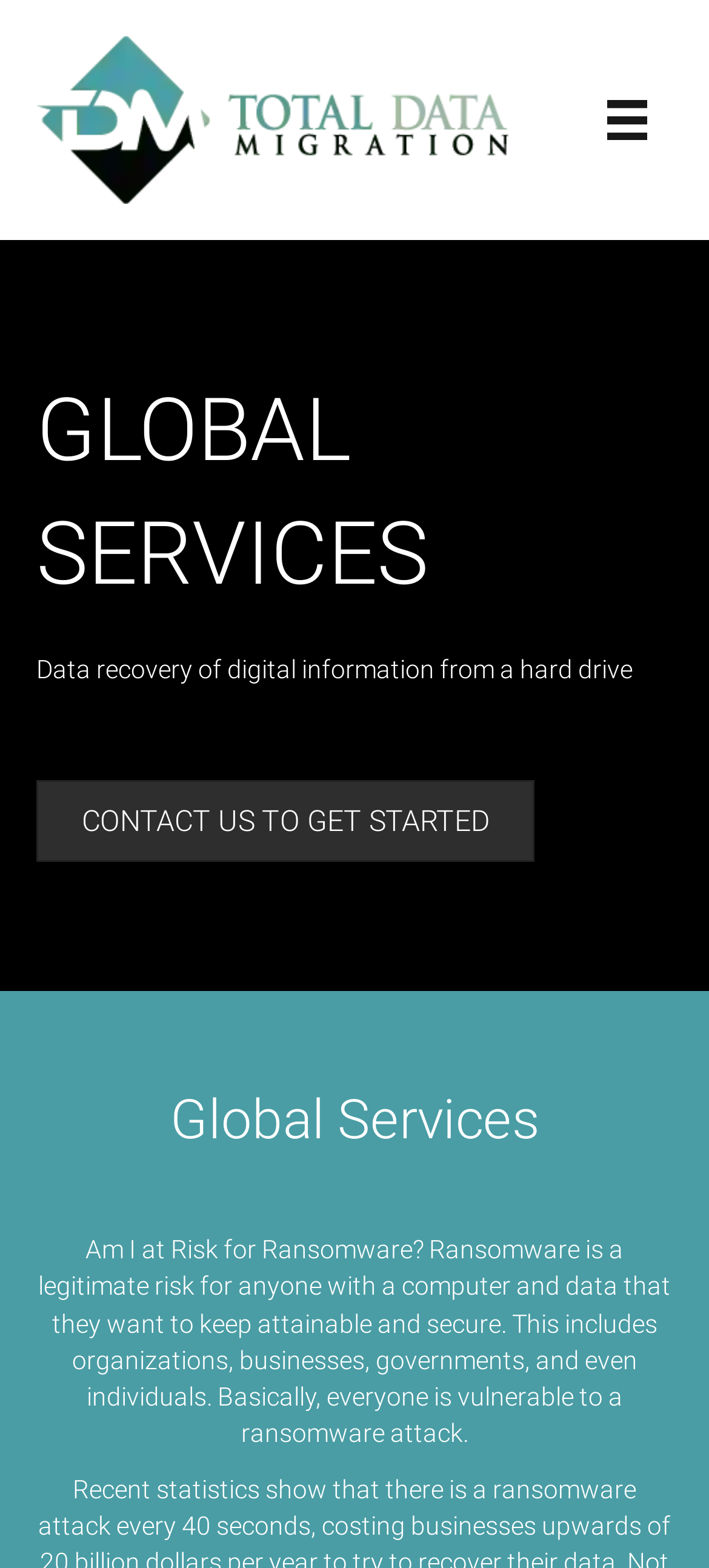Find the bounding box coordinates for the UI element whose description is: "aria-label="Menu"". The coordinates should be four float numbers between 0 and 1, in the format [left, top, right, bottom].

[0.83, 0.052, 0.939, 0.101]